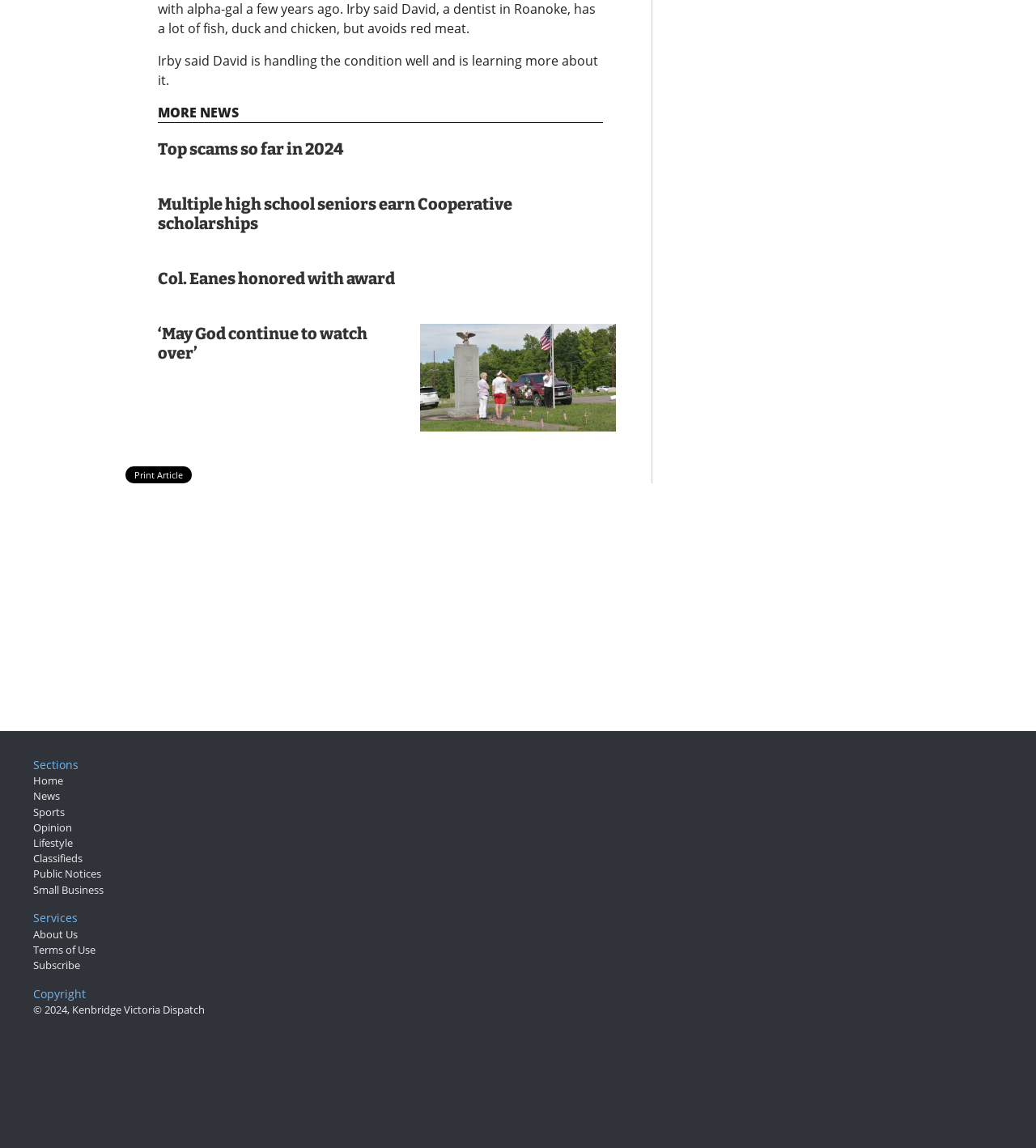Answer with a single word or phrase: 
What sections are available on this website?

Home, News, Sports, etc.